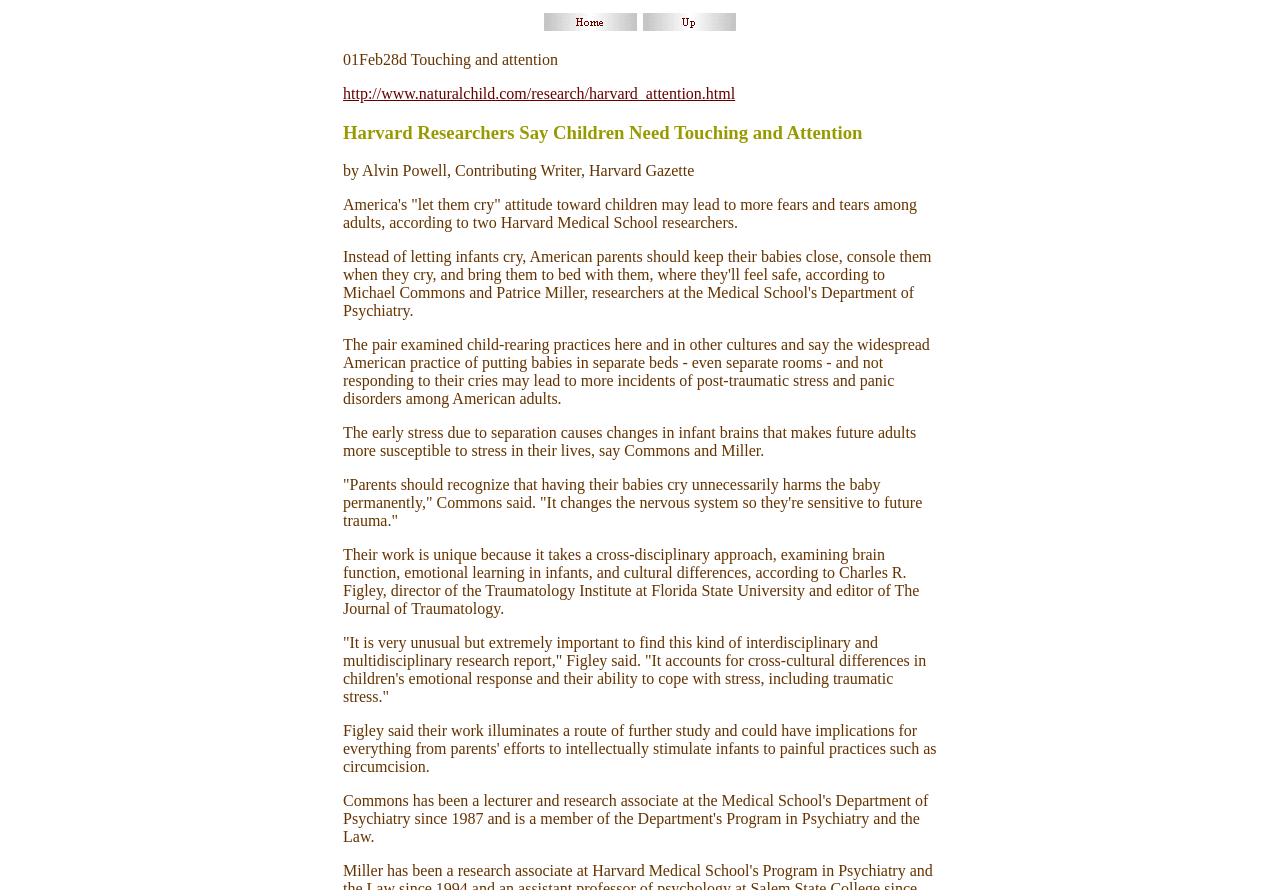Identify the bounding box of the UI element described as follows: "alt="Home"". Provide the coordinates as four float numbers in the range of 0 to 1 [left, top, right, bottom].

[0.424, 0.009, 0.498, 0.028]